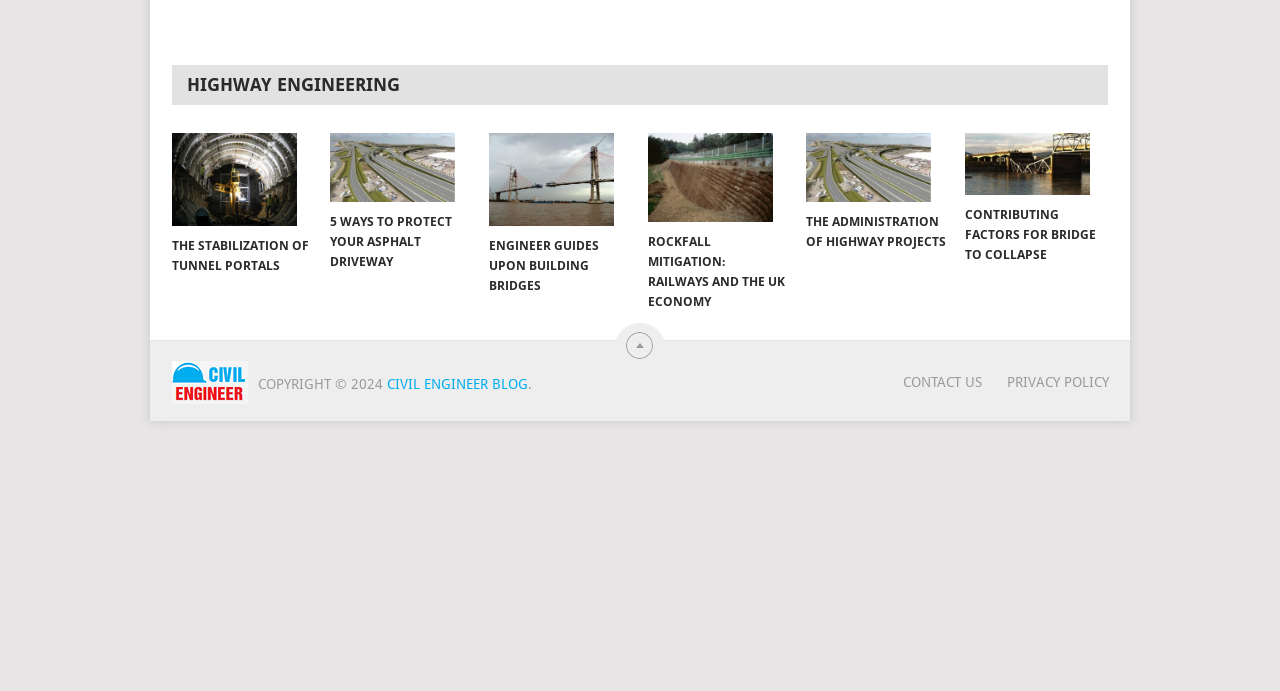How many columns of links are there on the webpage?
Answer the question based on the image using a single word or a brief phrase.

1